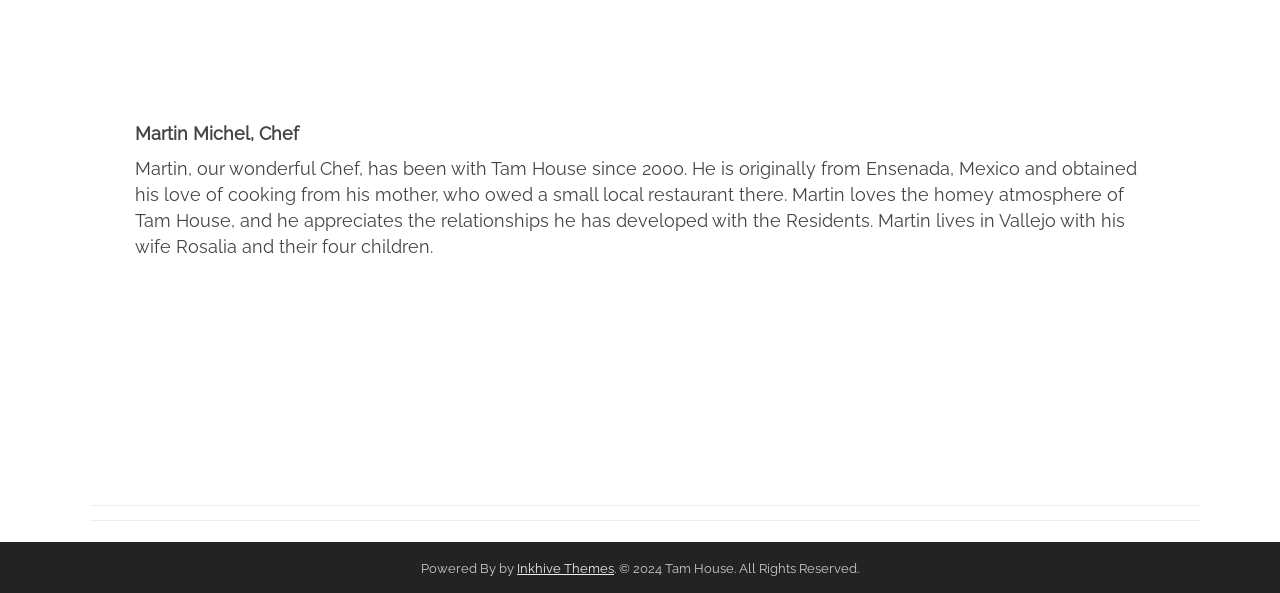What year is the copyright of Tam House?
Carefully analyze the image and provide a detailed answer to the question.

The webpage contains a static text element at the bottom with the content '. © 2024 Tam House. All Rights Reserved.', which suggests that the copyright year of Tam House is 2024.